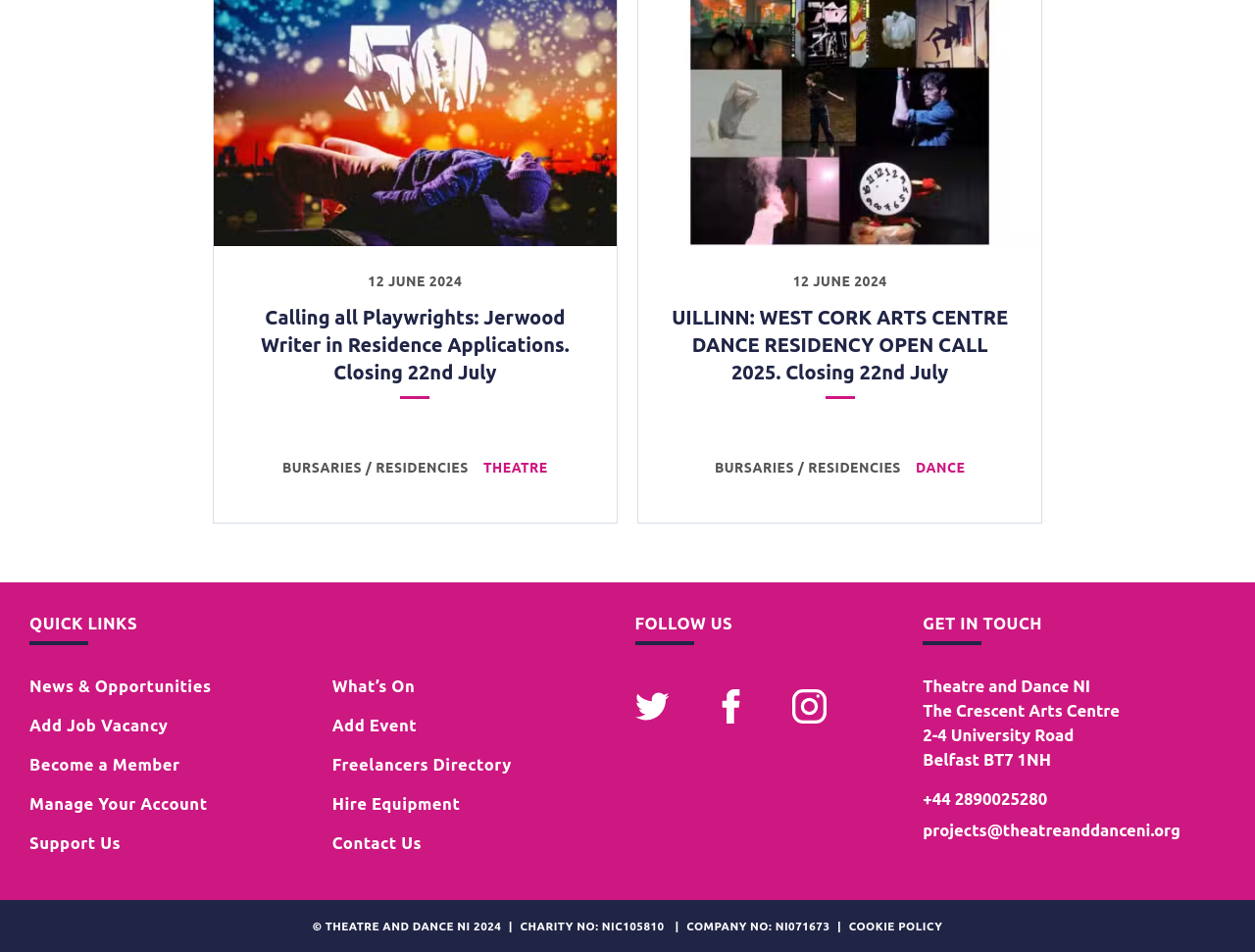Given the element description, predict the bounding box coordinates in the format (top-left x, top-left y, bottom-right x, bottom-right y). Make sure all values are between 0 and 1. Here is the element description: projects@theatreanddanceni.org

[0.735, 0.862, 0.941, 0.882]